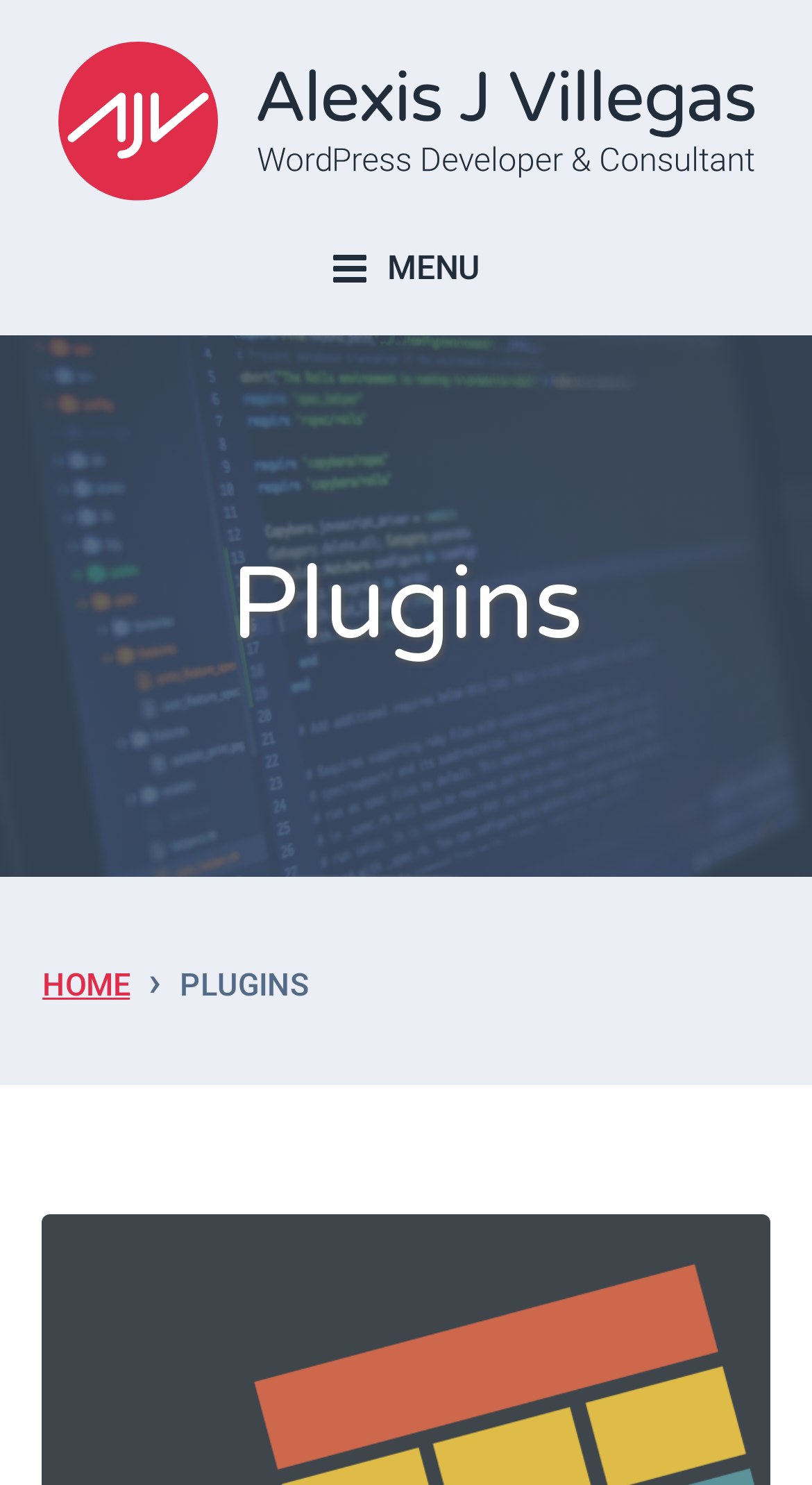Please use the details from the image to answer the following question comprehensively:
What is the logo of the website?

I determined this answer by looking at the image element with the 'AJV Web Consulting' text, which is located at the top of the webpage and has a larger bounding box than other elements, suggesting that it is the logo of the website.